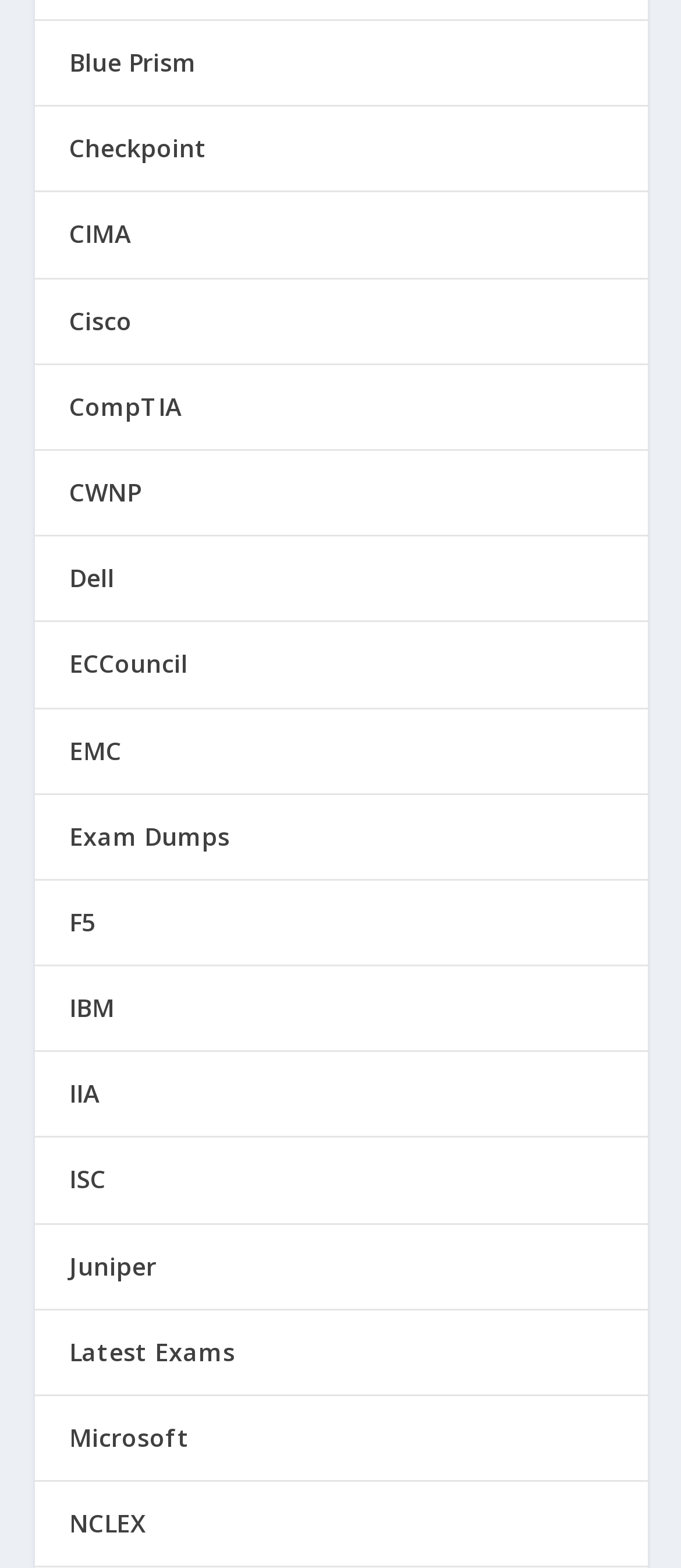Please respond to the question with a concise word or phrase:
How many links are there on the webpage?

20